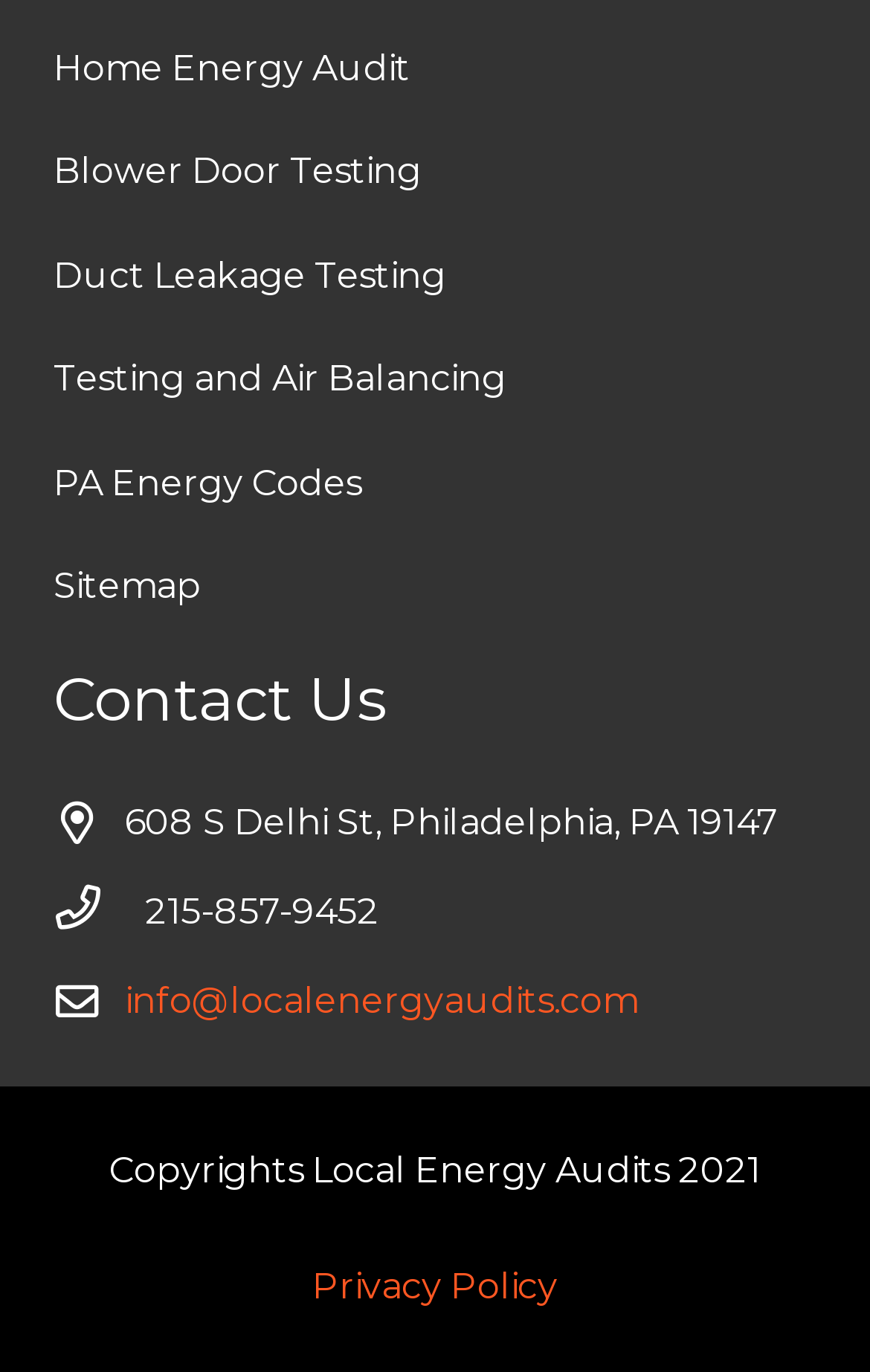Find the bounding box coordinates of the area that needs to be clicked in order to achieve the following instruction: "View Contact Us". The coordinates should be specified as four float numbers between 0 and 1, i.e., [left, top, right, bottom].

[0.062, 0.485, 0.938, 0.538]